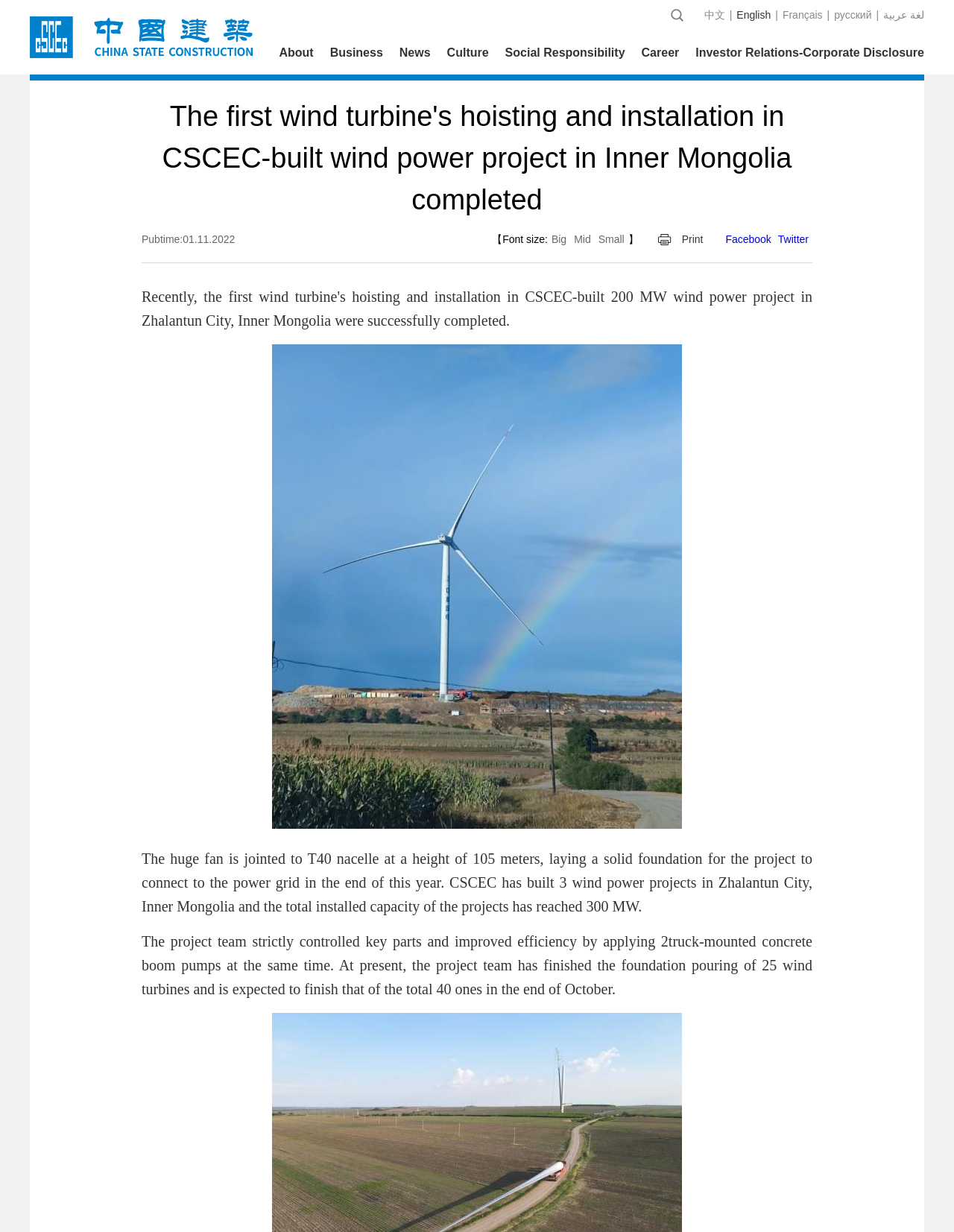Provide a thorough description of this webpage.

The webpage appears to be a news article about the completion of the first wind turbine's hoisting and installation in a CSCEC-built wind power project in Inner Mongolia. 

At the top left of the page, there is a link accompanied by an image. On the top right, there are language options, including Chinese, English, French, Russian, and Arabic, separated by vertical lines. 

Below the language options, there is a navigation menu with links to different sections of the website, including "About", "Business", "News", "Culture", "Social Responsibility", "Career", and "Investor Relations-Corporate Disclosure". 

The main content of the page is divided into two sections. The first section has a heading that matches the meta description, and below it, there is a description list with two parts. The first part displays the publication time, and the second part has font size options and social media links. 

The second section of the main content features a large image of a wind turbine, taking up most of the page's width. Below the image, there are two paragraphs of text describing the project's progress and achievements.